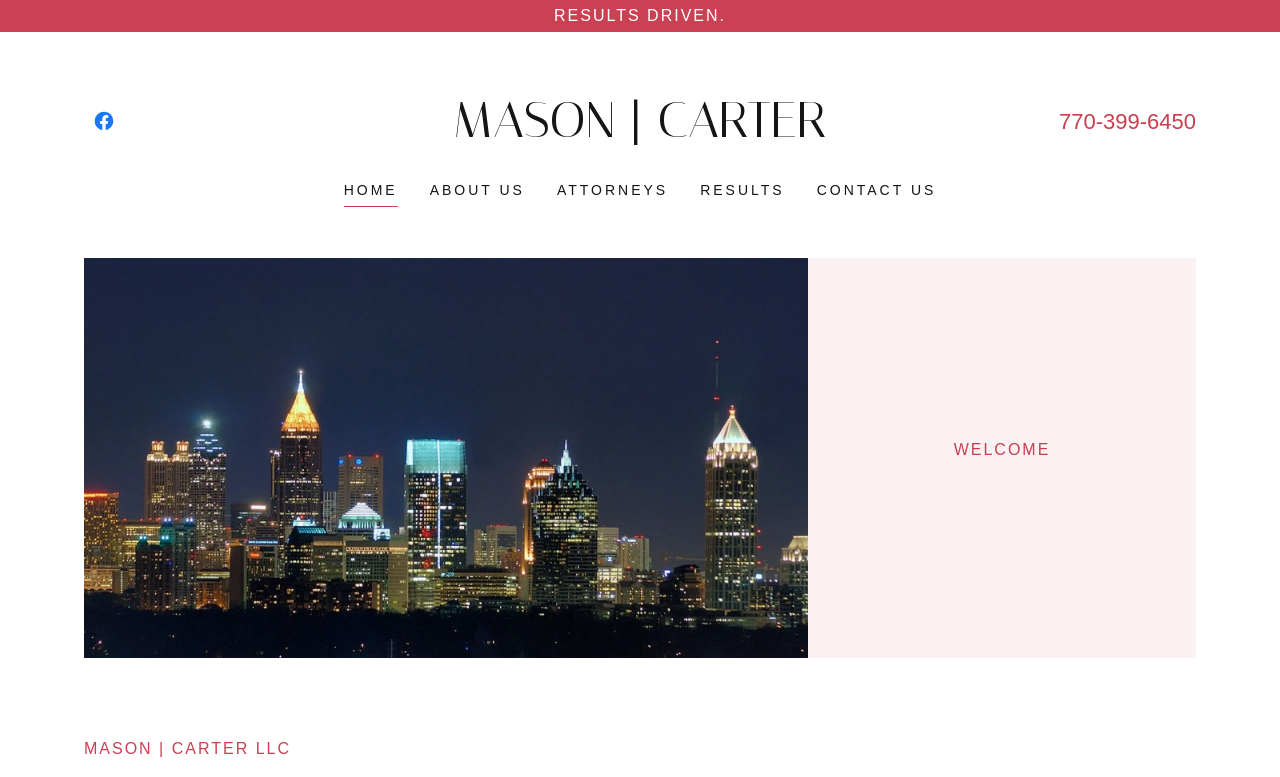Give a comprehensive overview of the webpage, including key elements.

The webpage is for Mason Carter LLC, a law firm. At the top, there is a heading that reads "RESULTS DRIVEN." Below this, there are several links to social media and the firm's name, "MASON | CARTER", which is also a heading. To the right of these links, there is a phone number, "770-399-6450". 

Underneath these elements, there is a navigation menu with links to "HOME", "ABOUT US", "ATTORNEYS", "RESULTS", and "CONTACT US". These links are positioned horizontally, with "HOME" on the left and "CONTACT US" on the right.

On the left side of the page, there is a small Facebook icon, which is an image link. Below this, there is a larger image that takes up most of the left side of the page.

On the right side of the page, there is a heading that reads "WELCOME". At the very bottom of the page, there is another heading that reads "MASON | CARTER LLC".